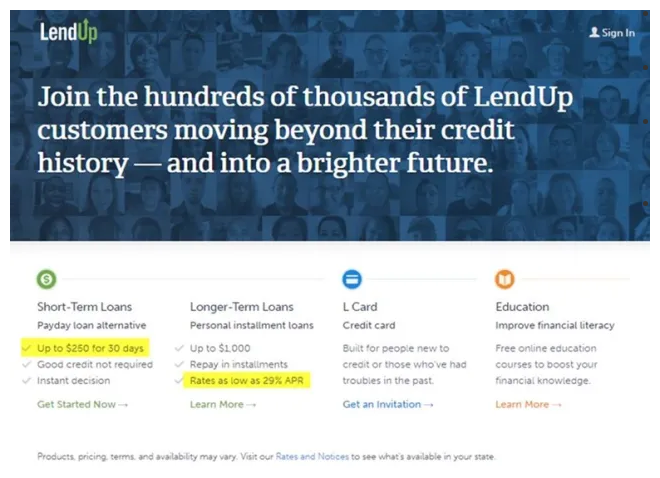Give a one-word or short phrase answer to the question: 
What is the minimum APR for Longer-Term Loans?

29% APR